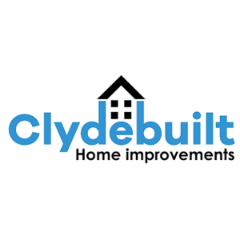Generate a detailed narrative of the image.

The image features the logo of Clydebuilt, a company specializing in home improvements. The design prominently showcases the name "Clydebuilt" in bold blue letters, complemented by the tagline "Home improvements" in a clean, modern black font beneath it. Above the text is a stylized graphic of a house, which includes a simple design of windows and a roof, reinforcing the company's focus on enhancing residential spaces. This branding signifies Clydebuilt's commitment to quality and craftsmanship in home improvement services.